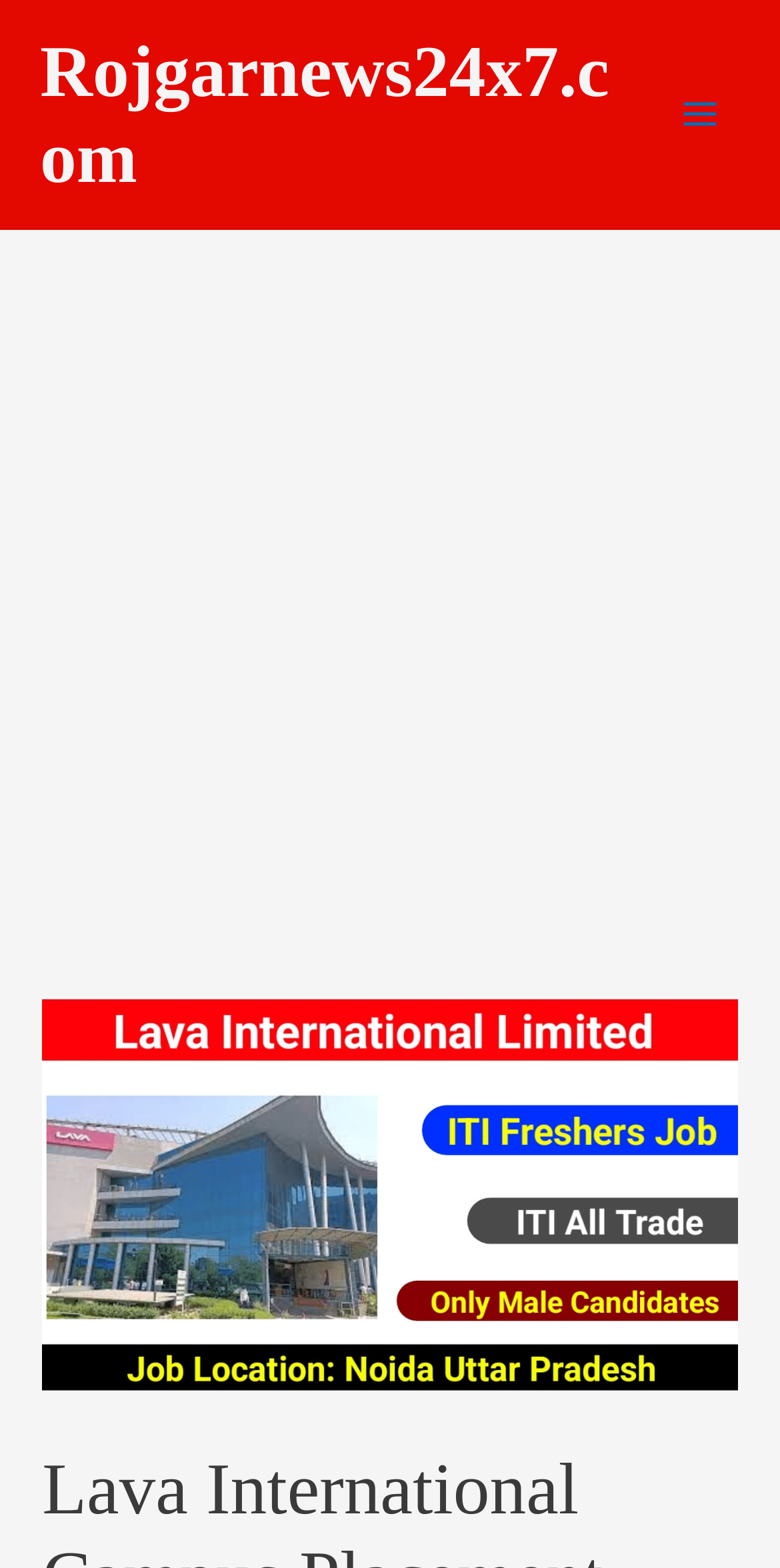Provide the bounding box coordinates of the UI element that matches the description: "Rojgarnews24x7.com".

[0.051, 0.019, 0.781, 0.127]